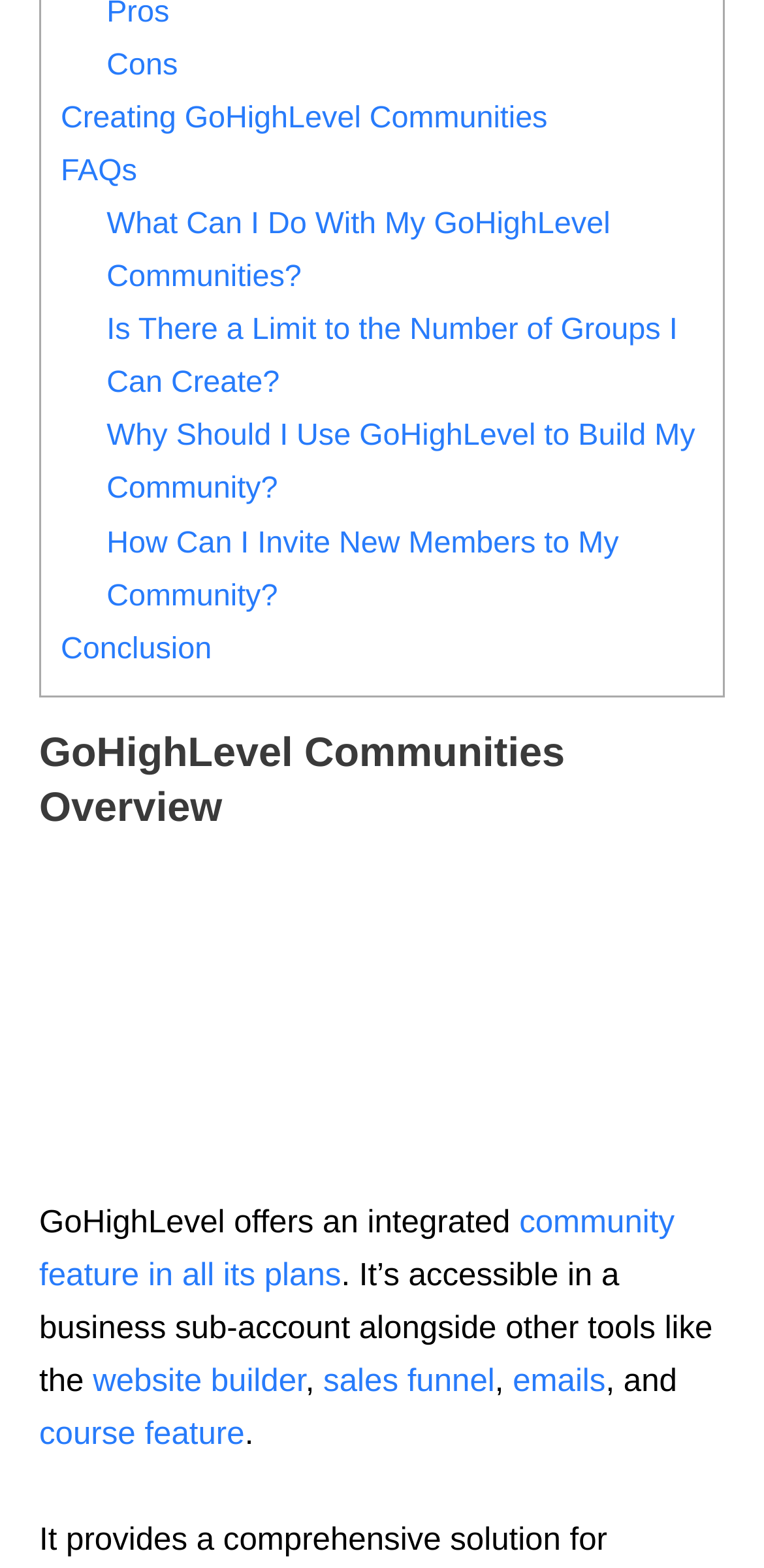Please identify the bounding box coordinates of the element's region that I should click in order to complete the following instruction: "Learn about 'community feature'". The bounding box coordinates consist of four float numbers between 0 and 1, i.e., [left, top, right, bottom].

[0.051, 0.768, 0.883, 0.825]